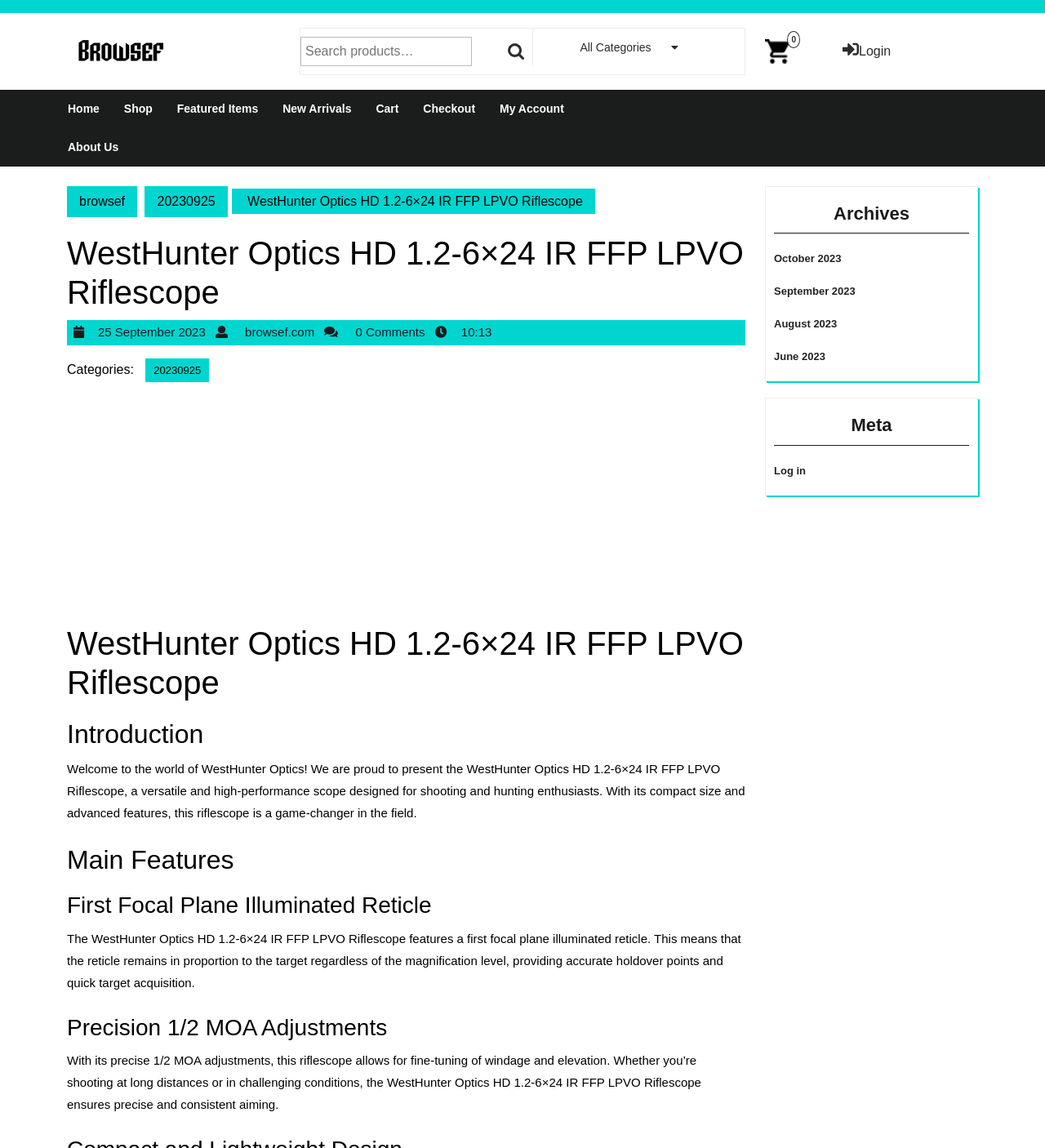Determine which piece of text is the heading of the webpage and provide it.

WestHunter Optics HD 1.2-6×24 IR FFP LPVO Riflescope